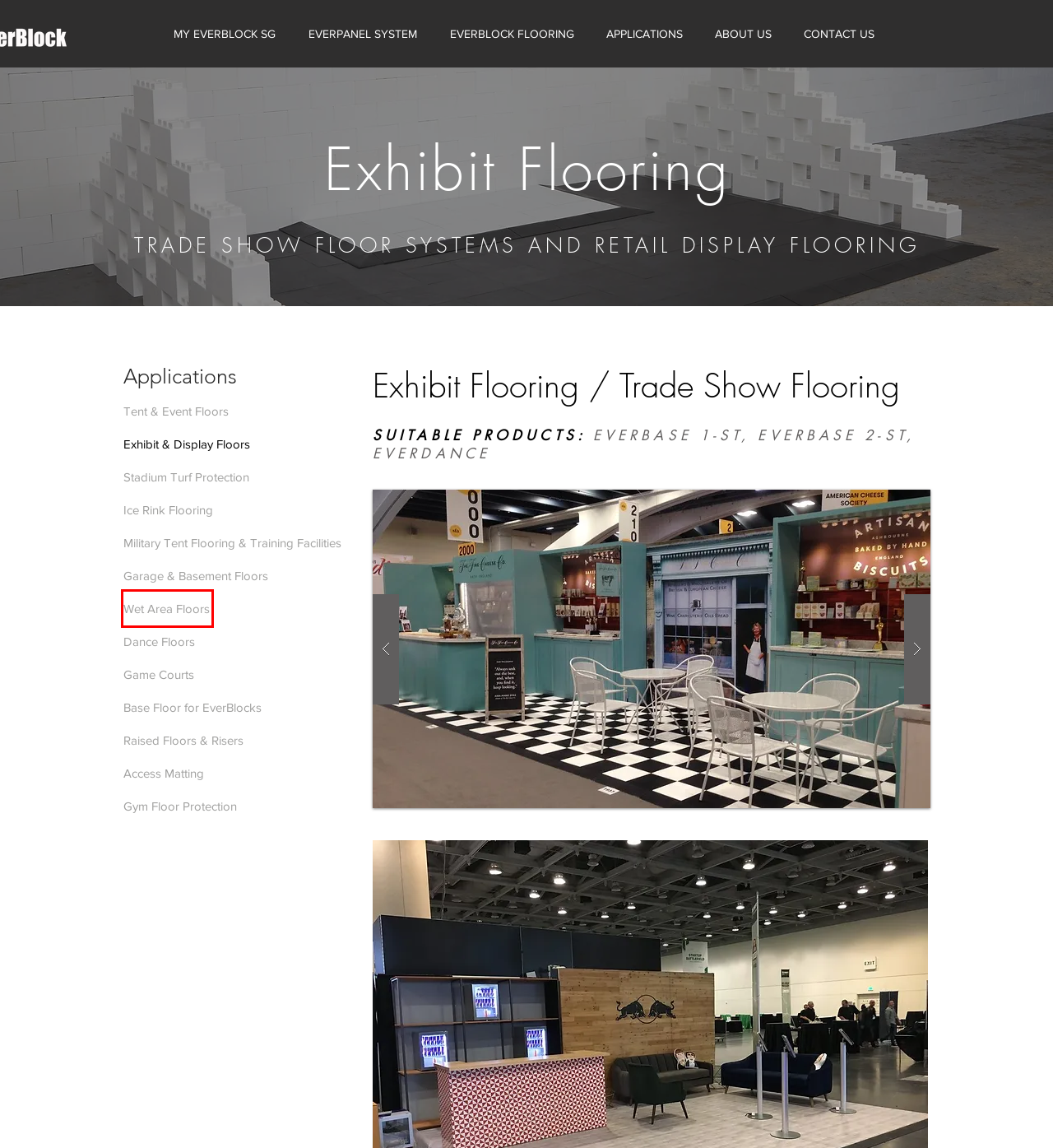You are provided with a screenshot of a webpage where a red rectangle bounding box surrounds an element. Choose the description that best matches the new webpage after clicking the element in the red bounding box. Here are the choices:
A. DANCE FLOORS | Everblock
B. EVERPANEL SYSTEM | Everblock
C. TENT & EVENT FLOORS | Everblock
D. RAISED FLOORS & RISERS | Everblock
E. WET AREA FLOORS | Everblock
F. GYM FLOOR PROTECTION | Everblock
G. STADIUM TURF PROTECTION | Everblock
H. BASE FLOOR FOR EVERBLOCKS | Everblock

E